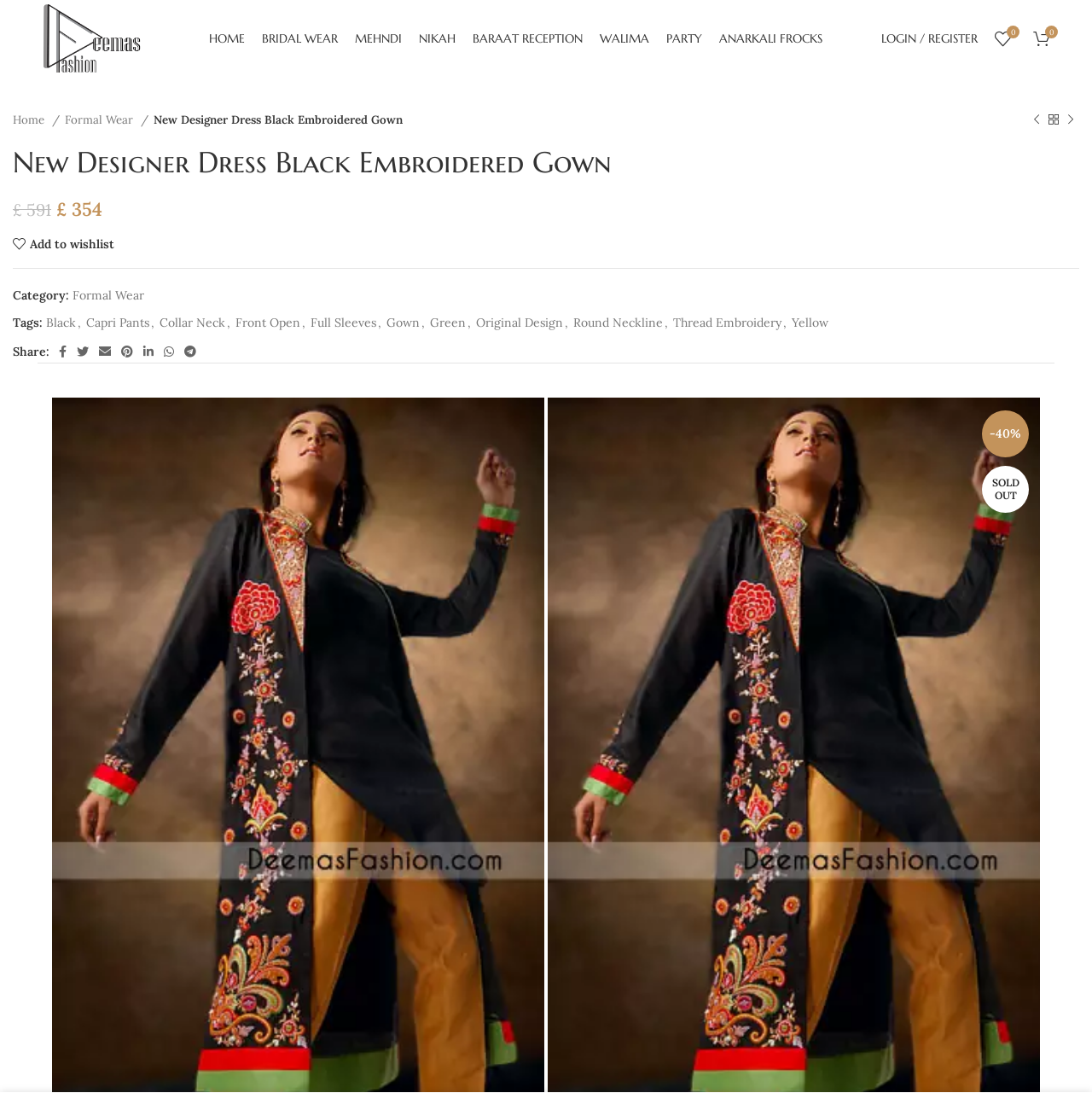Please respond to the question using a single word or phrase:
What is the category of the dress?

Formal Wear